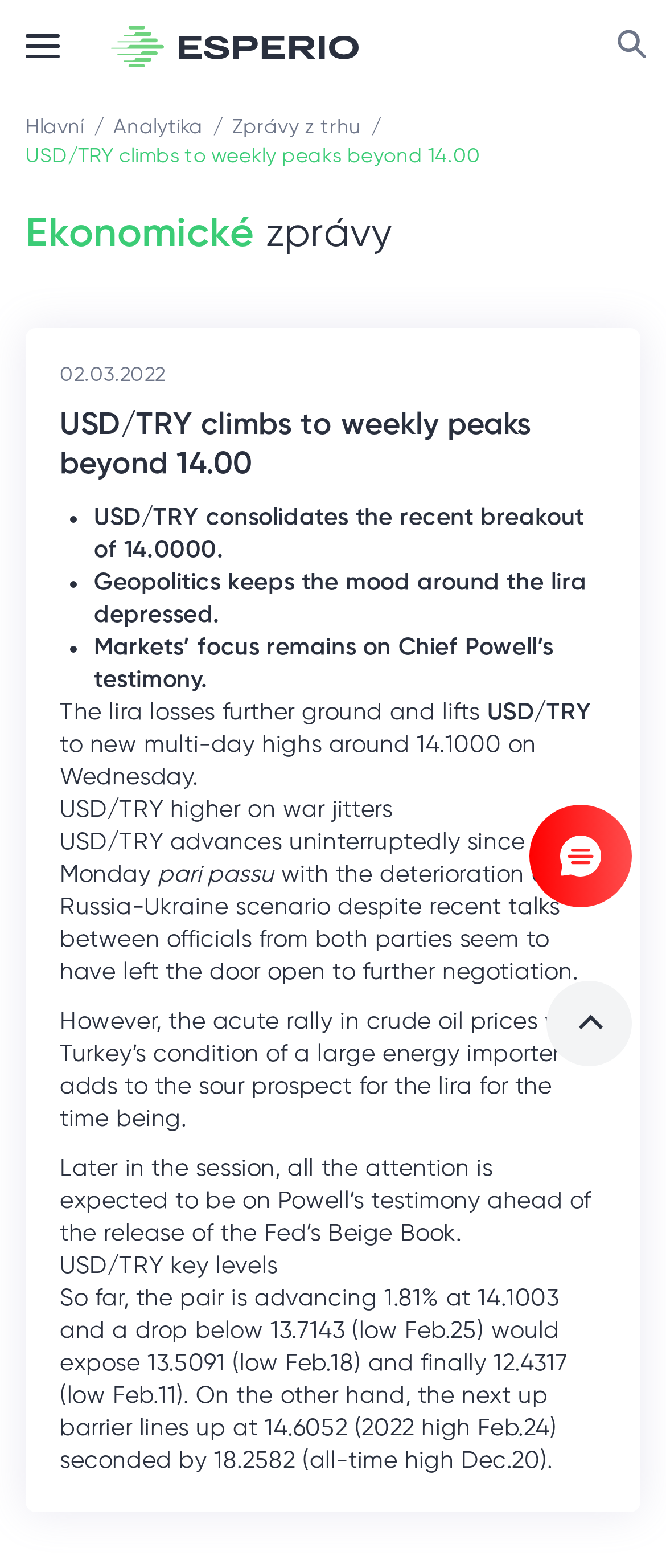What is the next up barrier for USD/TRY?
Using the details shown in the screenshot, provide a comprehensive answer to the question.

I found the answer by looking at the text 'On the other hand, the next up barrier lines up at 14.6052 (2022 high Feb.24)...' which indicates the next up barrier for USD/TRY.